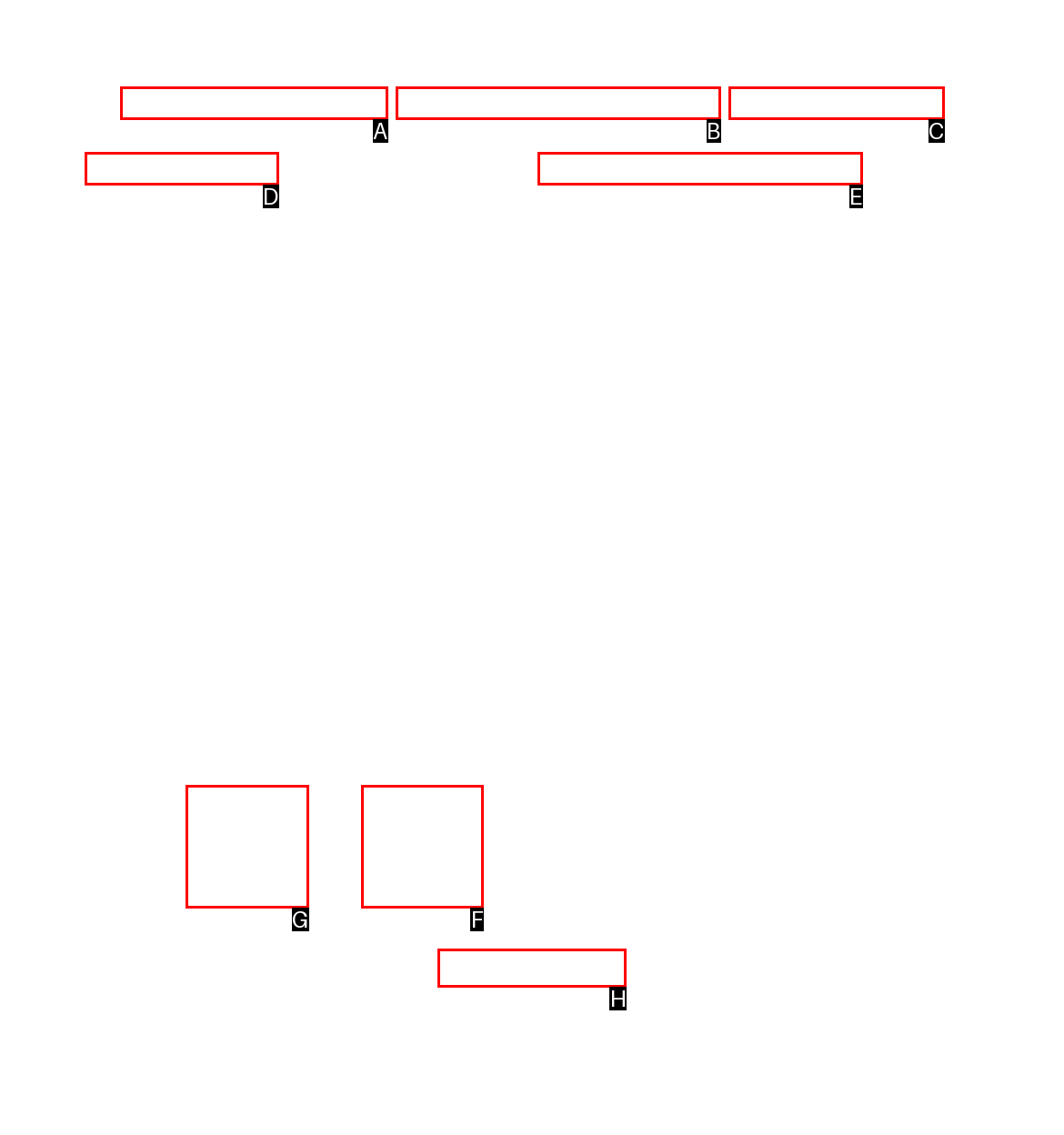Pick the right letter to click to achieve the task: Sign up for Click N Save
Answer with the letter of the correct option directly.

None